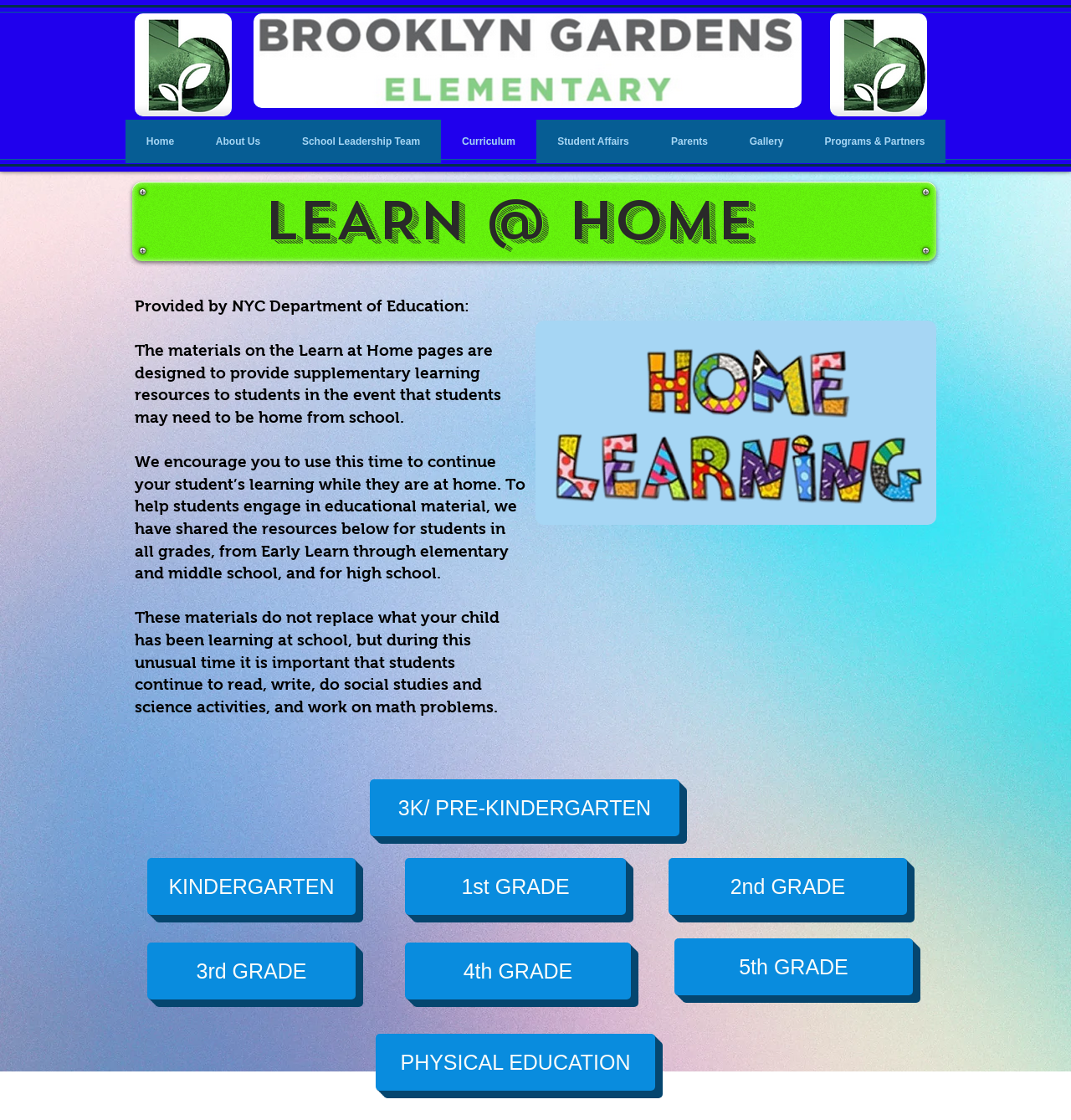Respond with a single word or phrase to the following question:
What is the name of the department providing the materials?

NYC Department of Education